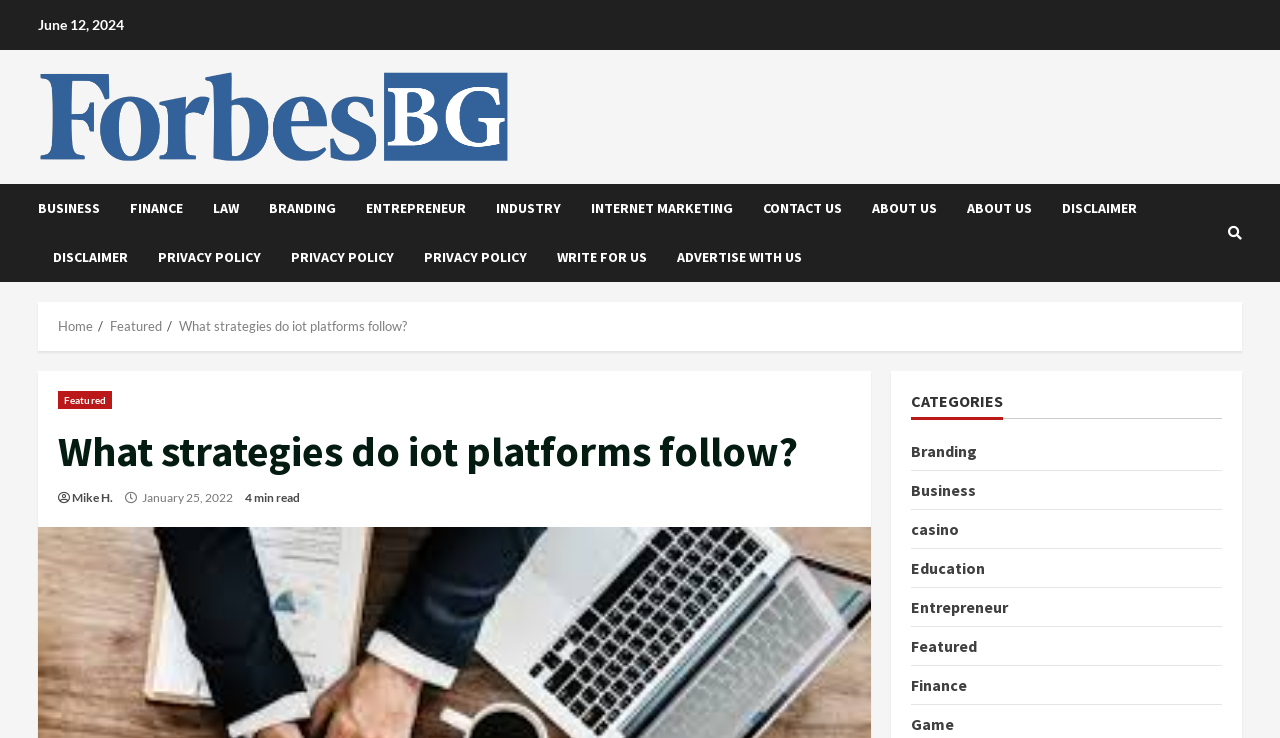Identify the main heading from the webpage and provide its text content.

What strategies do iot platforms follow?